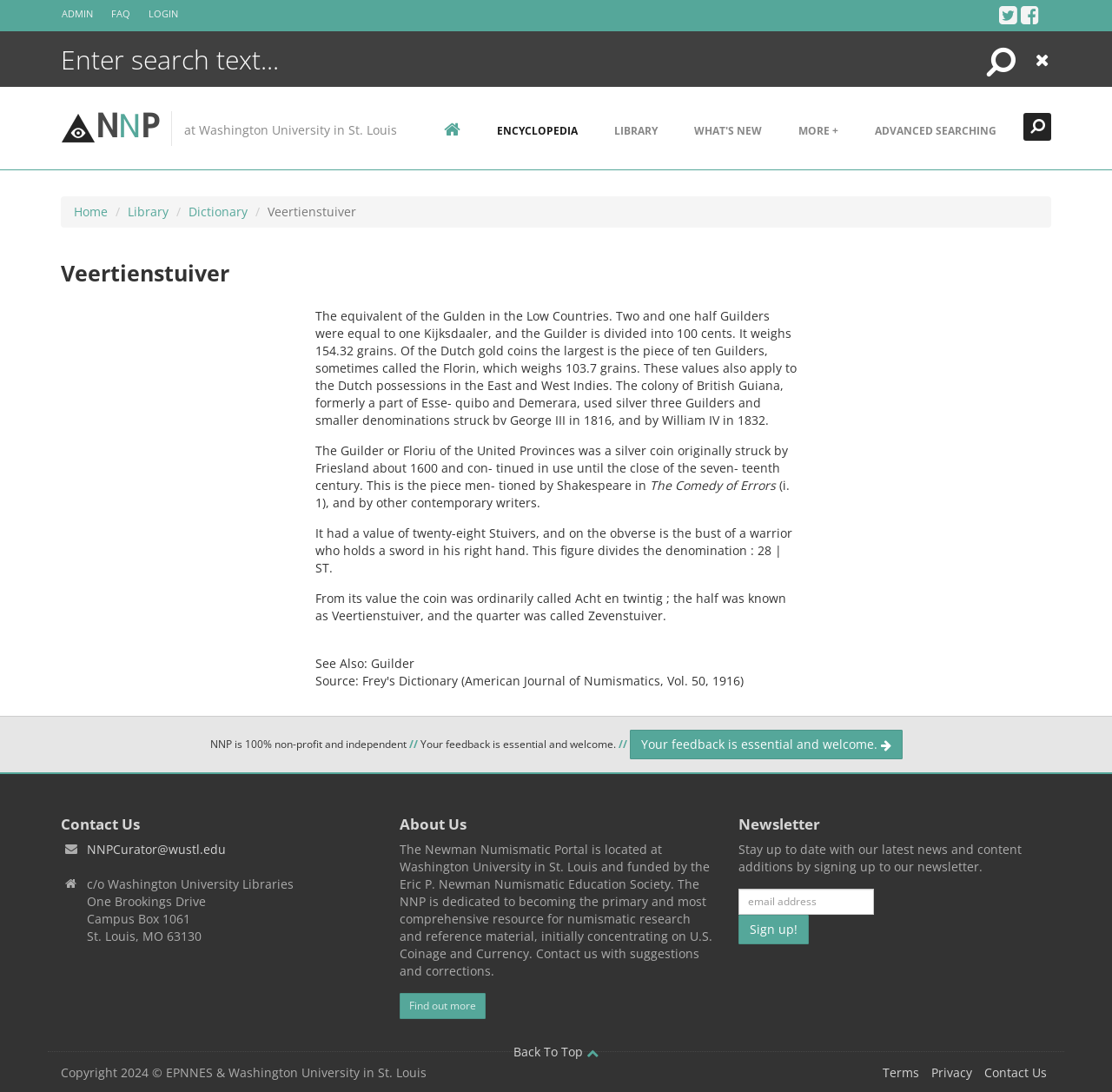Identify the bounding box coordinates for the element you need to click to achieve the following task: "Log in to the portal". The coordinates must be four float values ranging from 0 to 1, formatted as [left, top, right, bottom].

[0.133, 0.006, 0.177, 0.02]